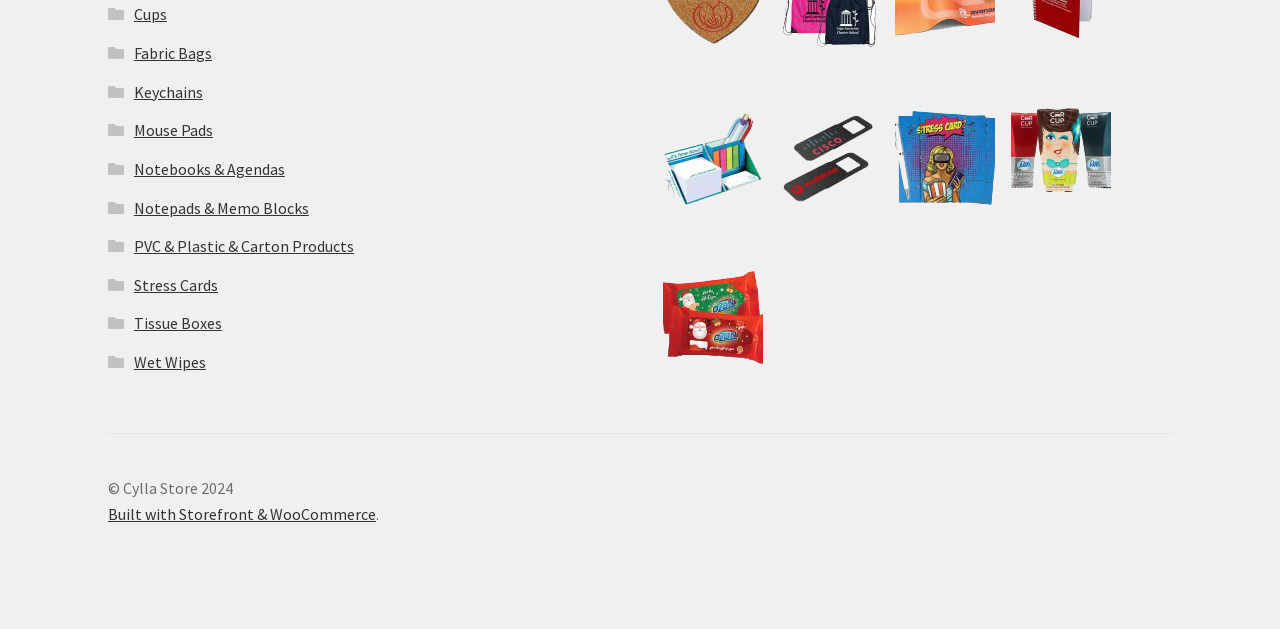Answer the following query concisely with a single word or phrase:
How many product categories are listed on the webpage?

10